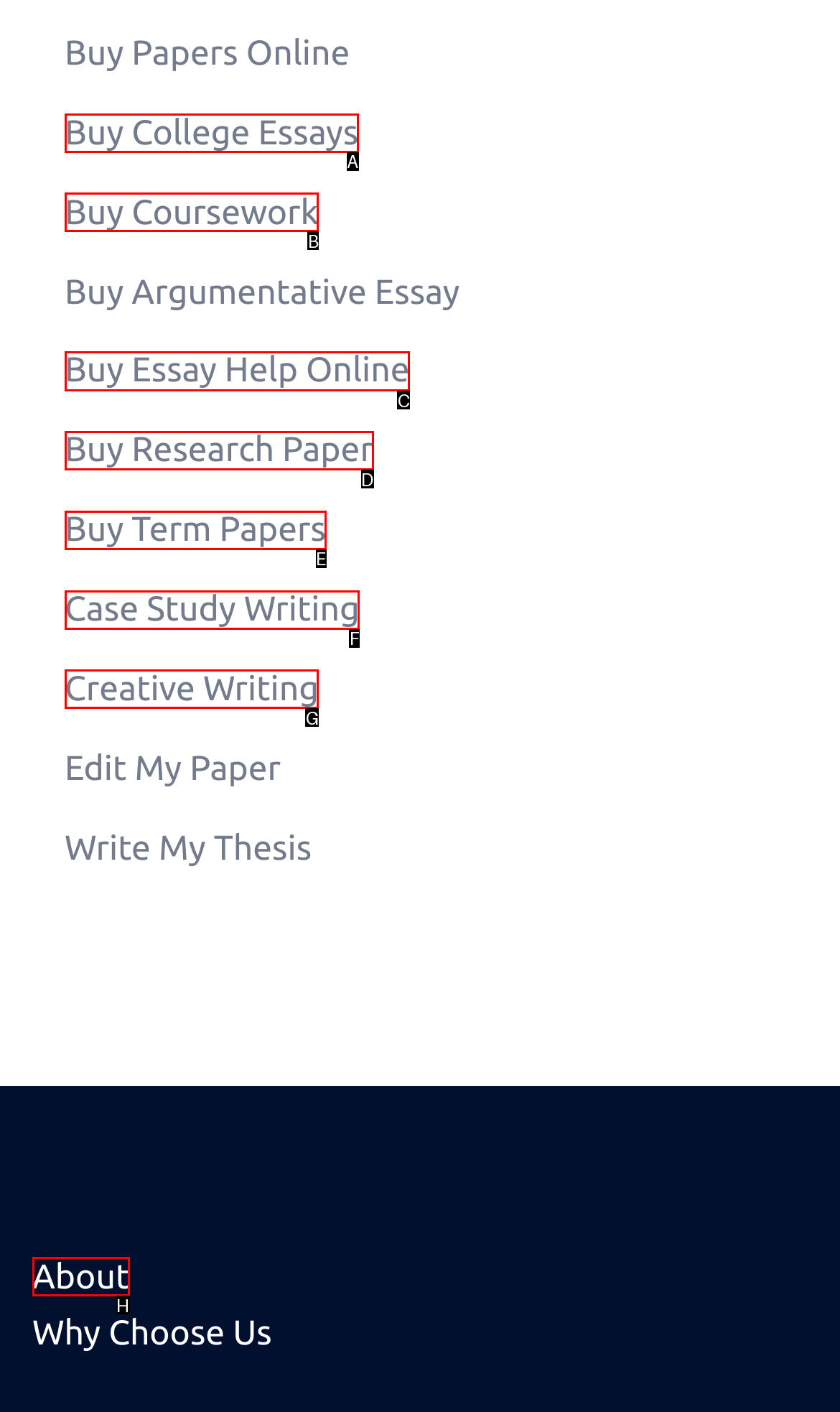Select the letter of the element you need to click to complete this task: Get Essay Help Online
Answer using the letter from the specified choices.

C